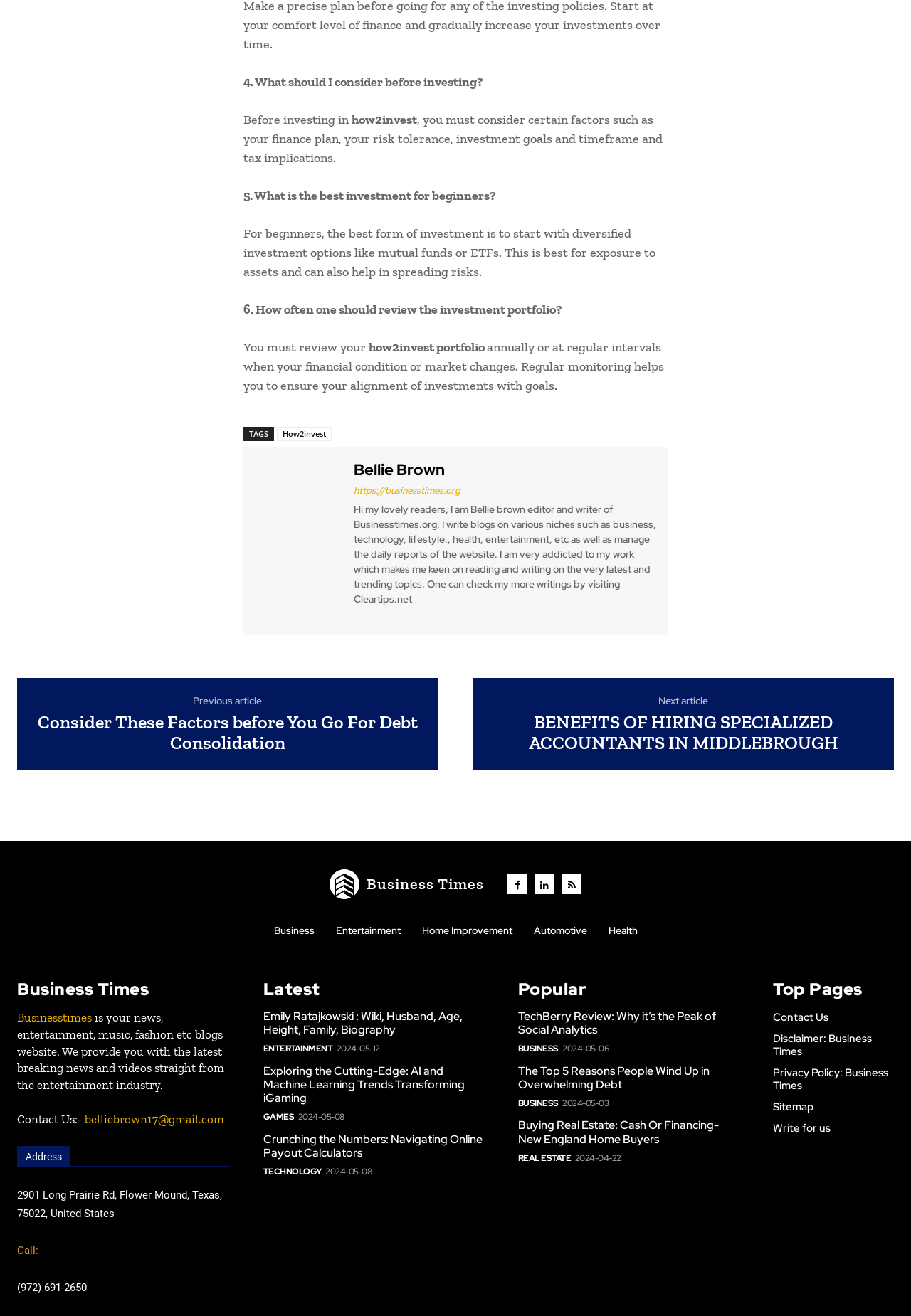Extract the bounding box of the UI element described as: "parent_node: Bellie Brown title="Bellie Brown"".

[0.279, 0.35, 0.373, 0.469]